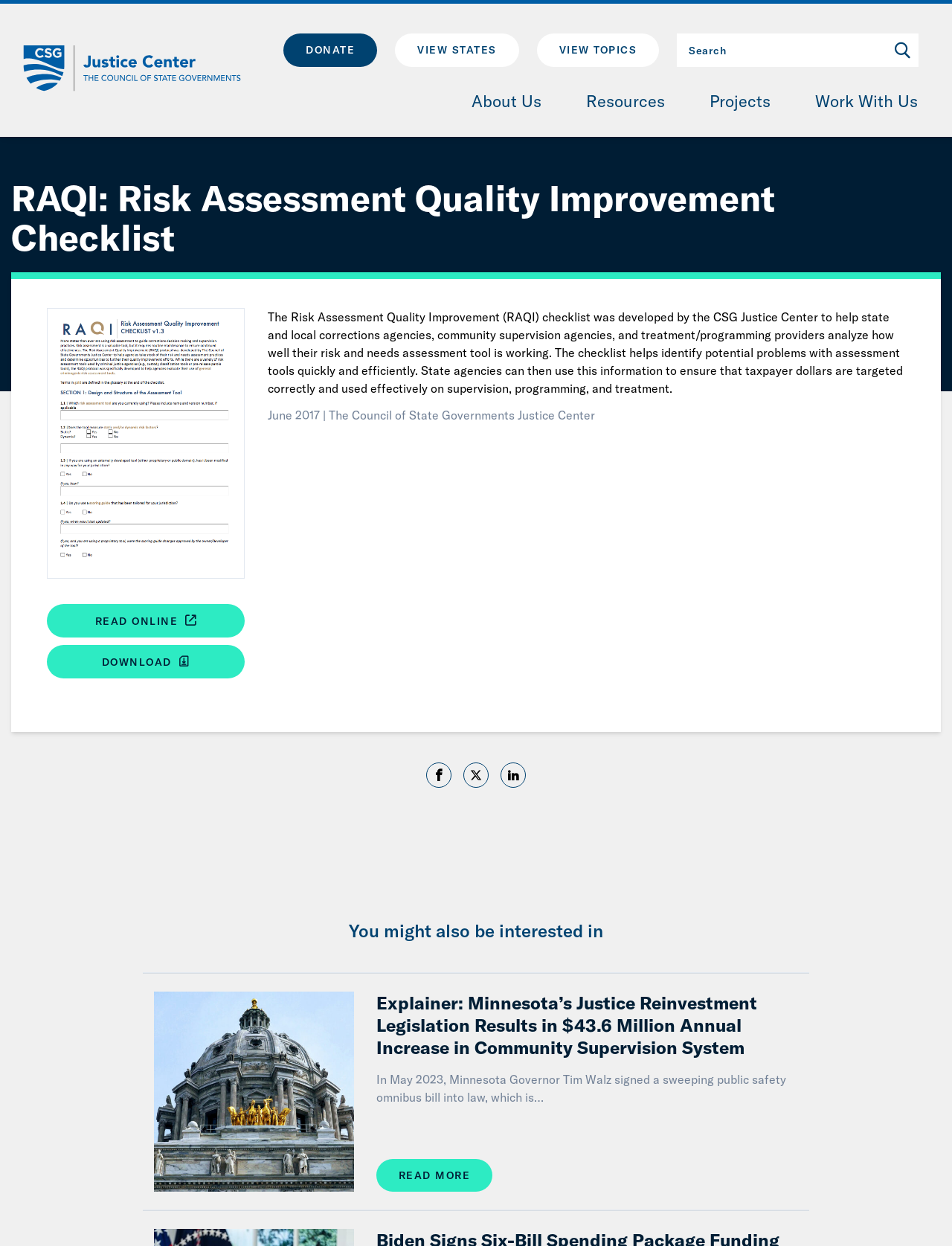Refer to the screenshot and give an in-depth answer to this question: What is the function of the button at the bottom of the page?

The button at the bottom of the page is used to return to the top of the page, as indicated by the button's text 'Return to top of page'.